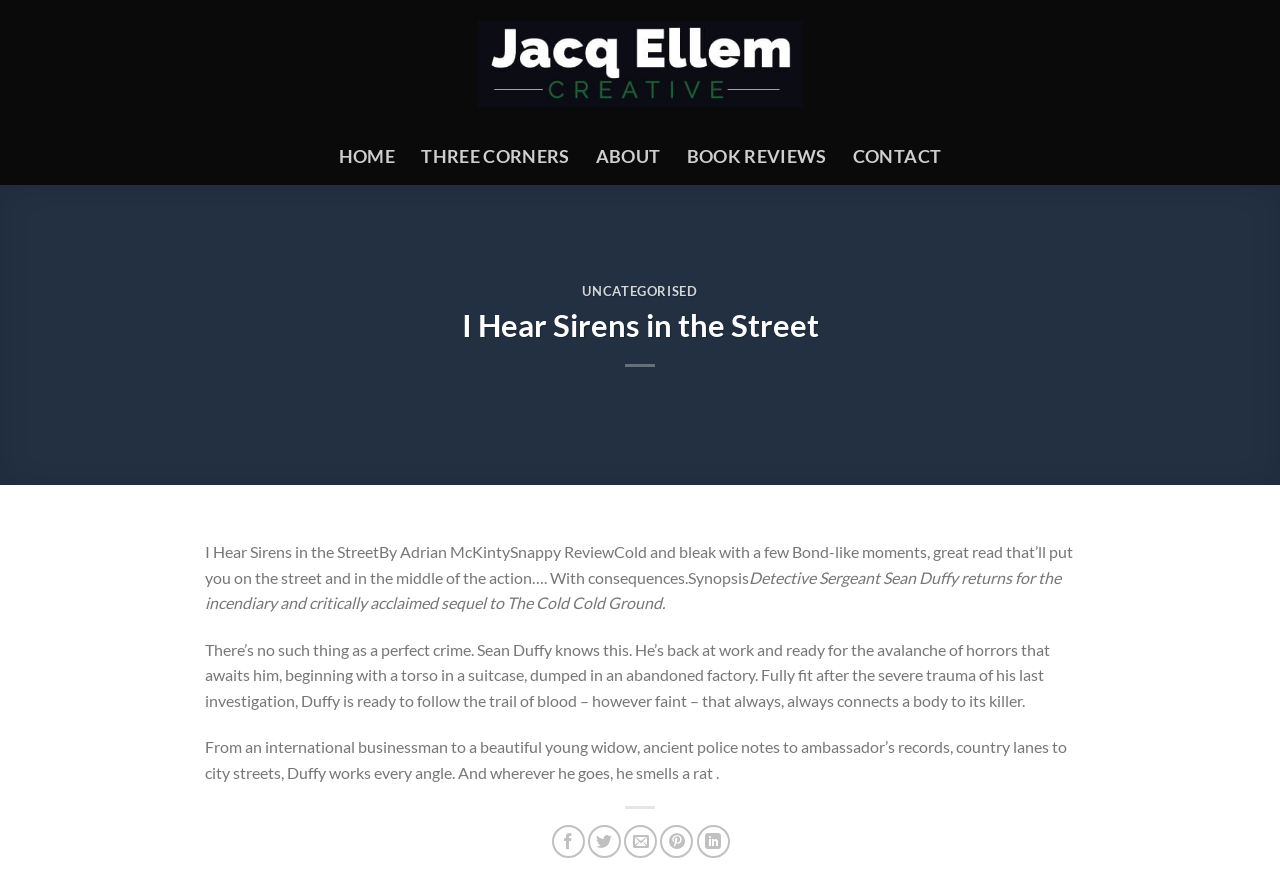Kindly determine the bounding box coordinates for the area that needs to be clicked to execute this instruction: "Share on Facebook".

[0.431, 0.947, 0.457, 0.985]